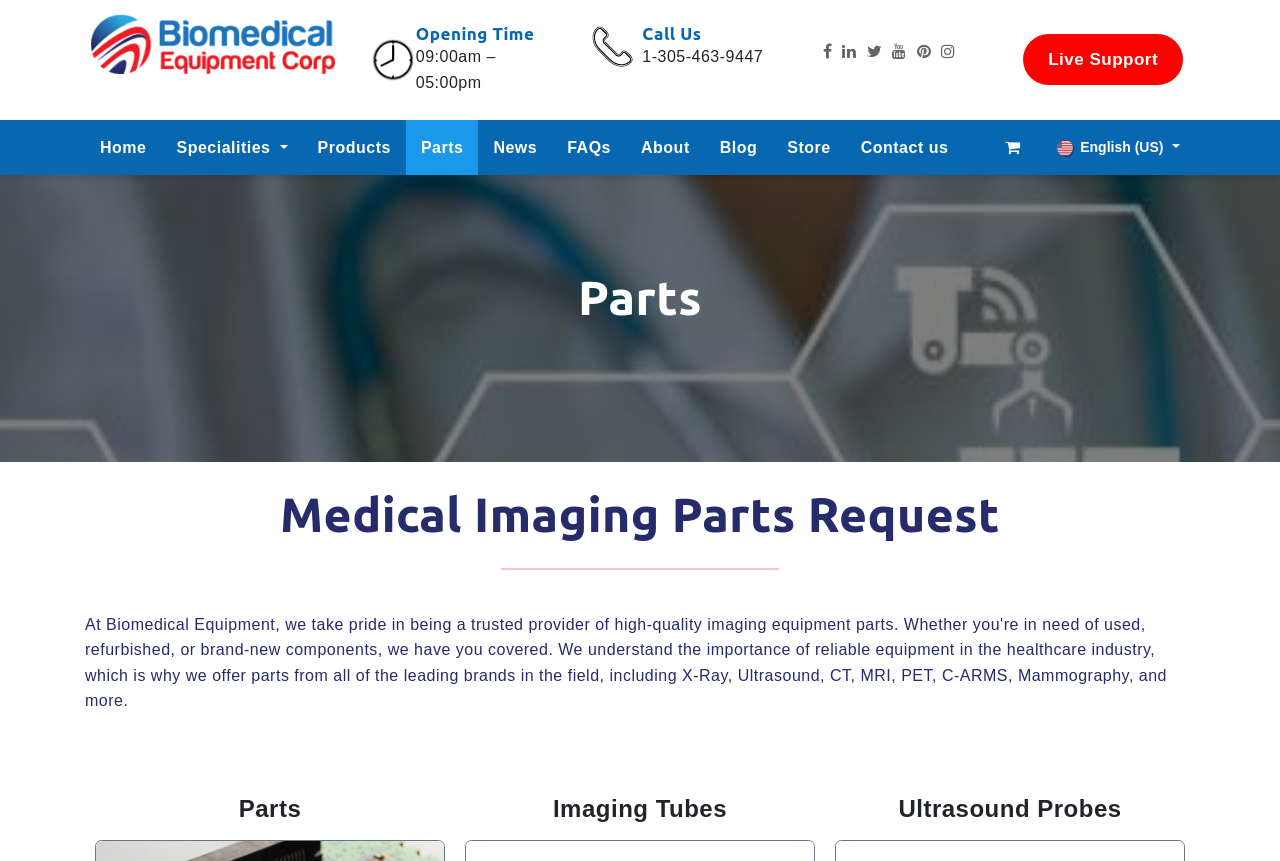Based on the provided description, "News", find the bounding box of the corresponding UI element in the screenshot.

[0.374, 0.139, 0.431, 0.203]